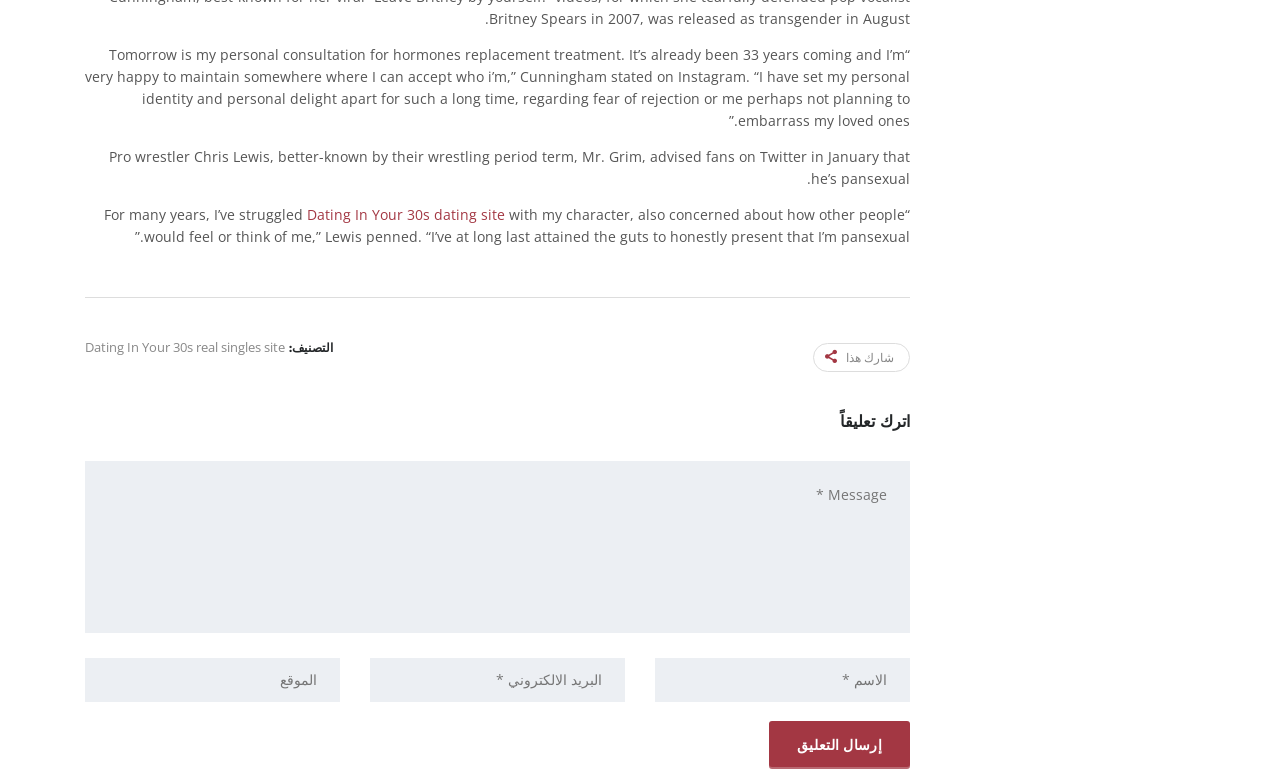What is Chris Lewis's wrestling period term?
Using the visual information, answer the question in a single word or phrase.

Mr. Grim